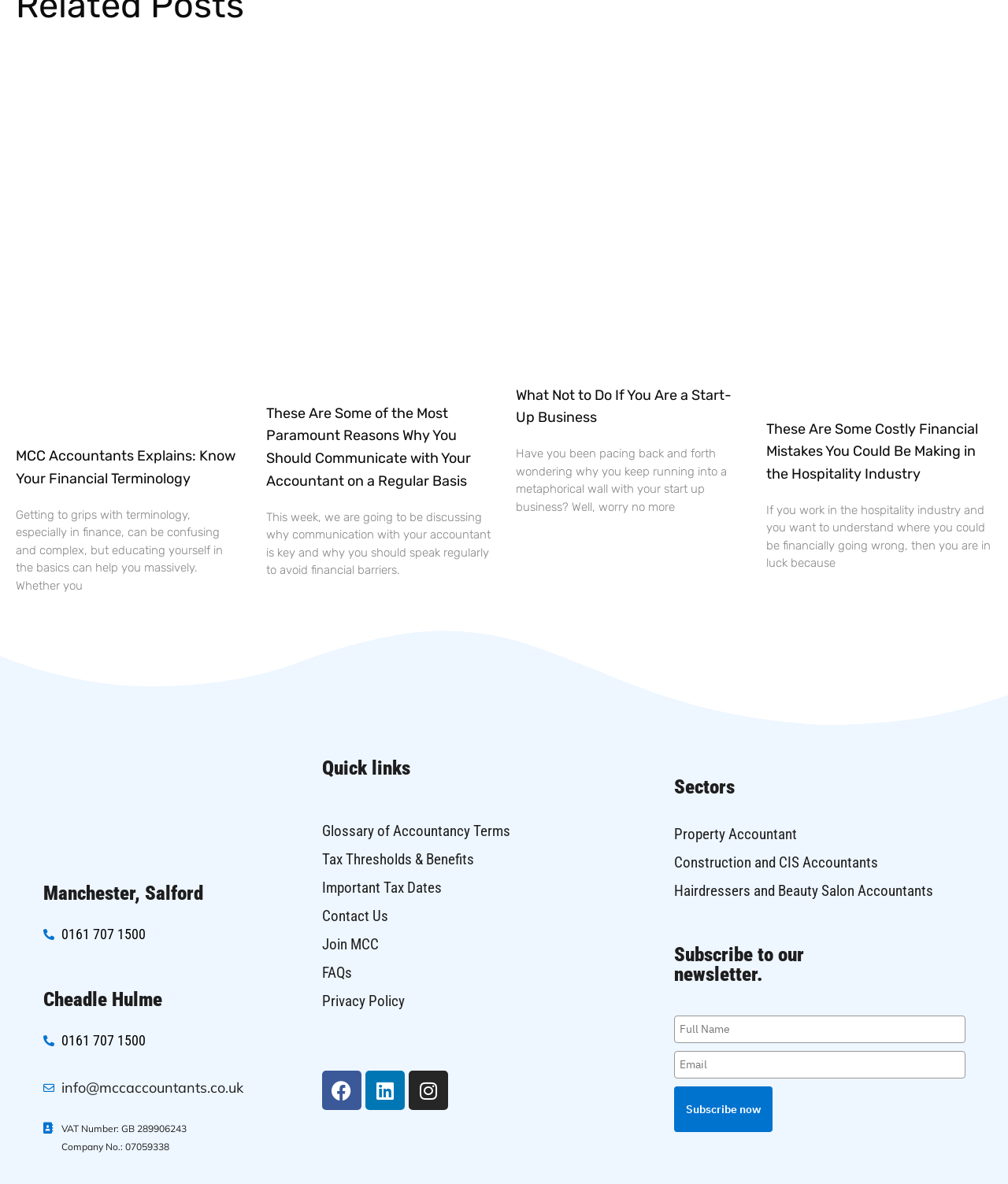Give a one-word or short phrase answer to the question: 
What is the VAT number of MCC Accountants?

GB 289906243